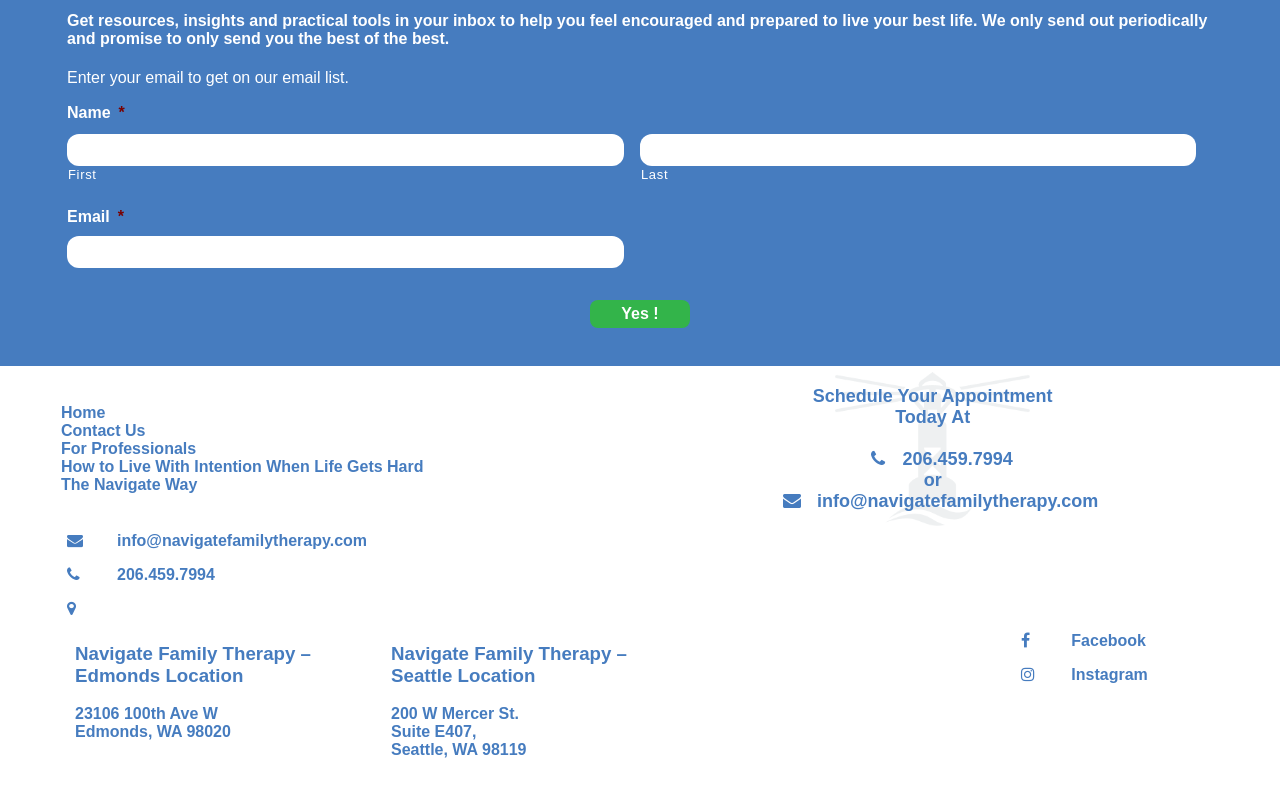What are the two locations of Navigate Family Therapy?
Using the image as a reference, give a one-word or short phrase answer.

Edmonds and Seattle